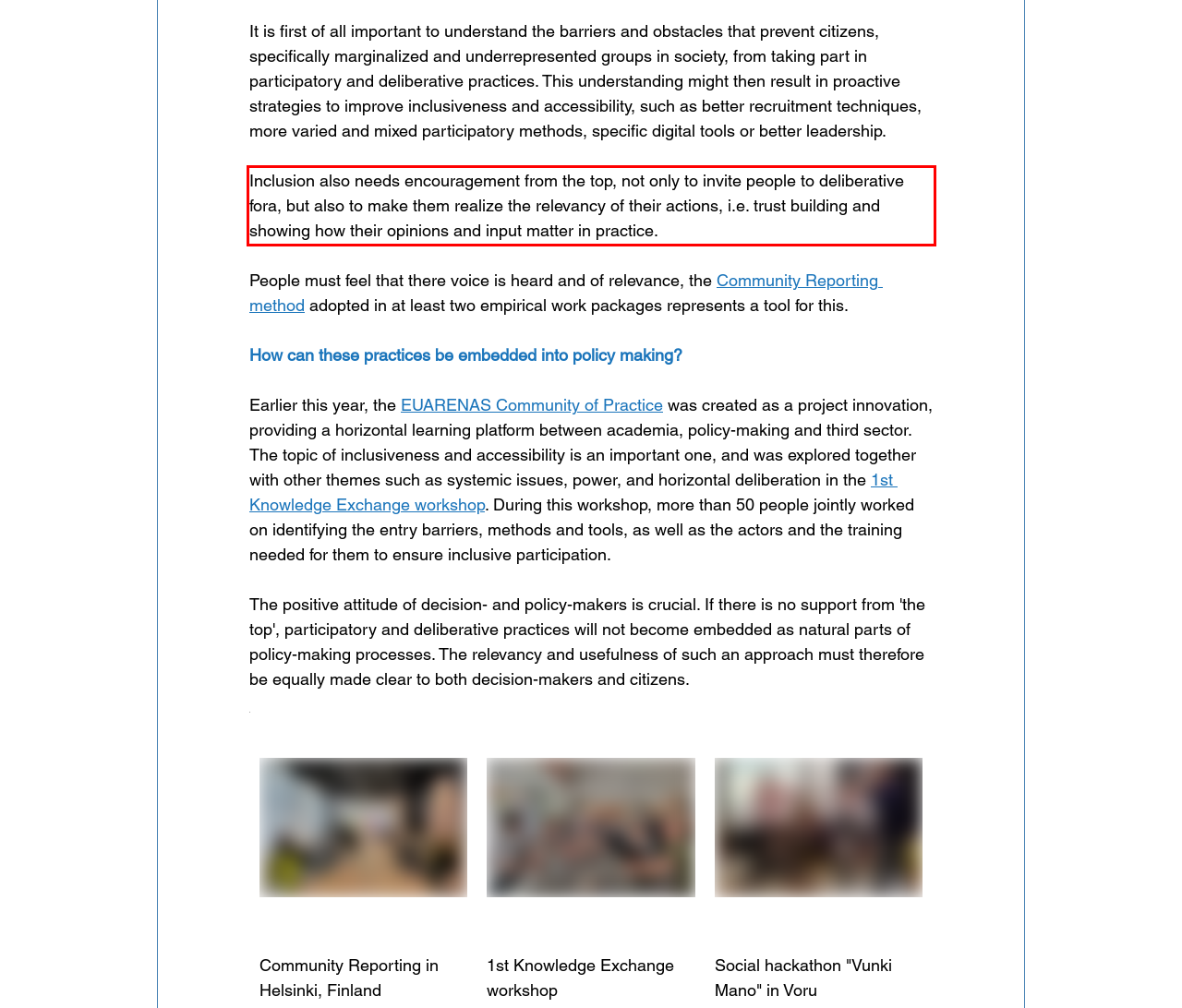You are looking at a screenshot of a webpage with a red rectangle bounding box. Use OCR to identify and extract the text content found inside this red bounding box.

Inclusion also needs encouragement from the top, not only to invite people to deliberative fora, but also to make them realize the relevancy of their actions, i.e. trust building and showing how their opinions and input matter in practice.